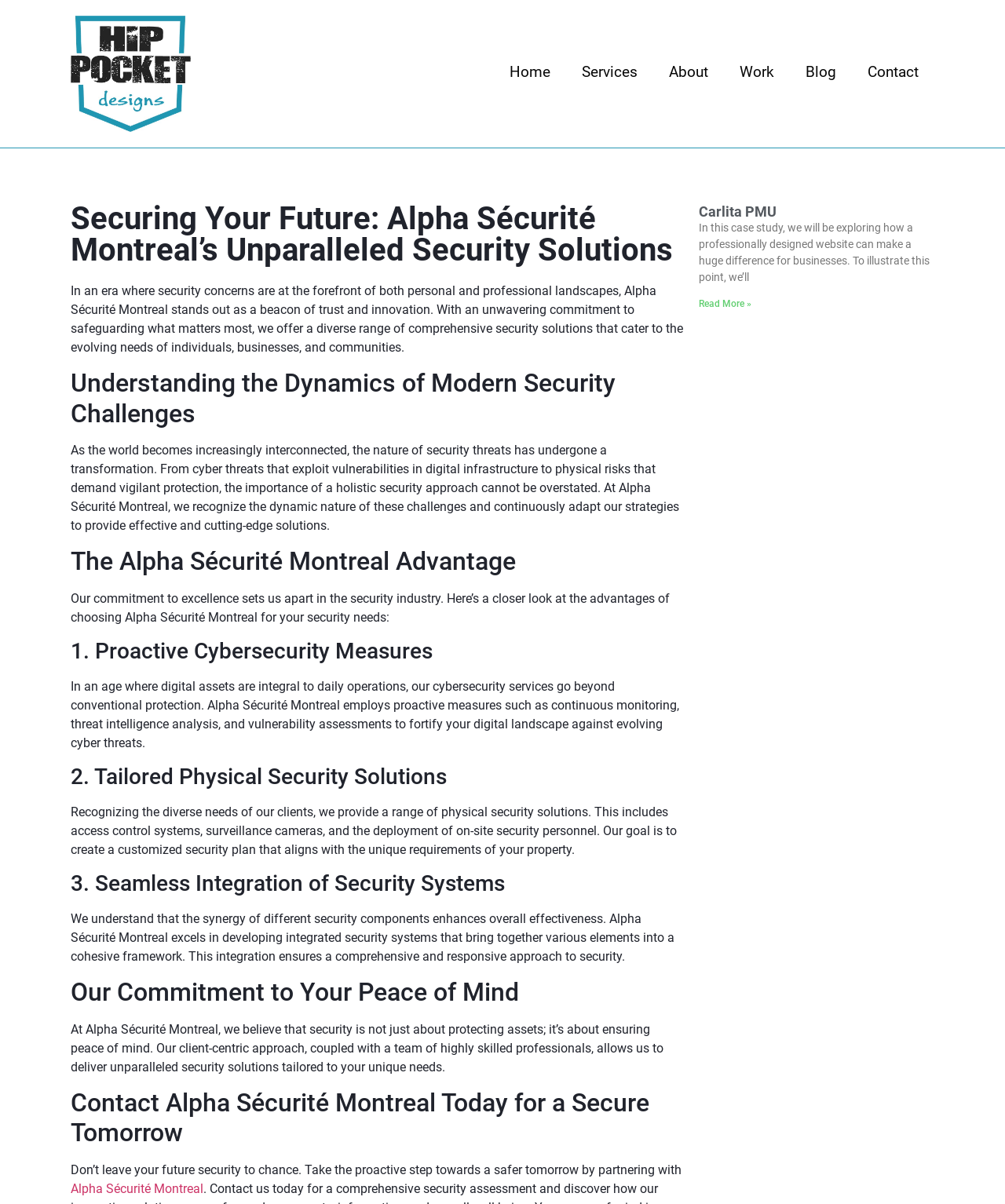Answer the following query concisely with a single word or phrase:
What can you do by partnering with Alpha Sécurité Montreal?

Take a proactive step towards a safer tomorrow